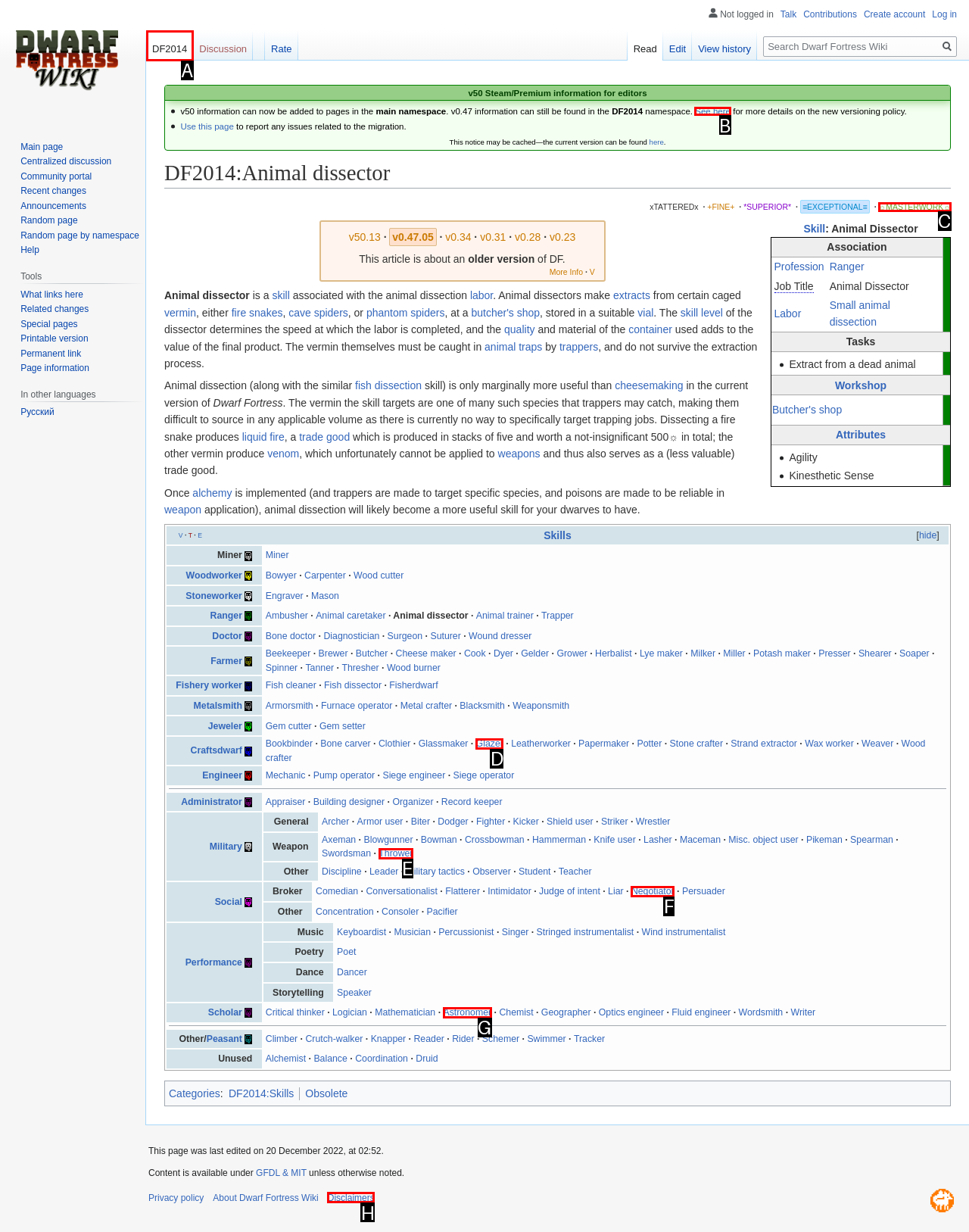Indicate which UI element needs to be clicked to fulfill the task: Click on the link to see more details on the new versioning policy.
Answer with the letter of the chosen option from the available choices directly.

B